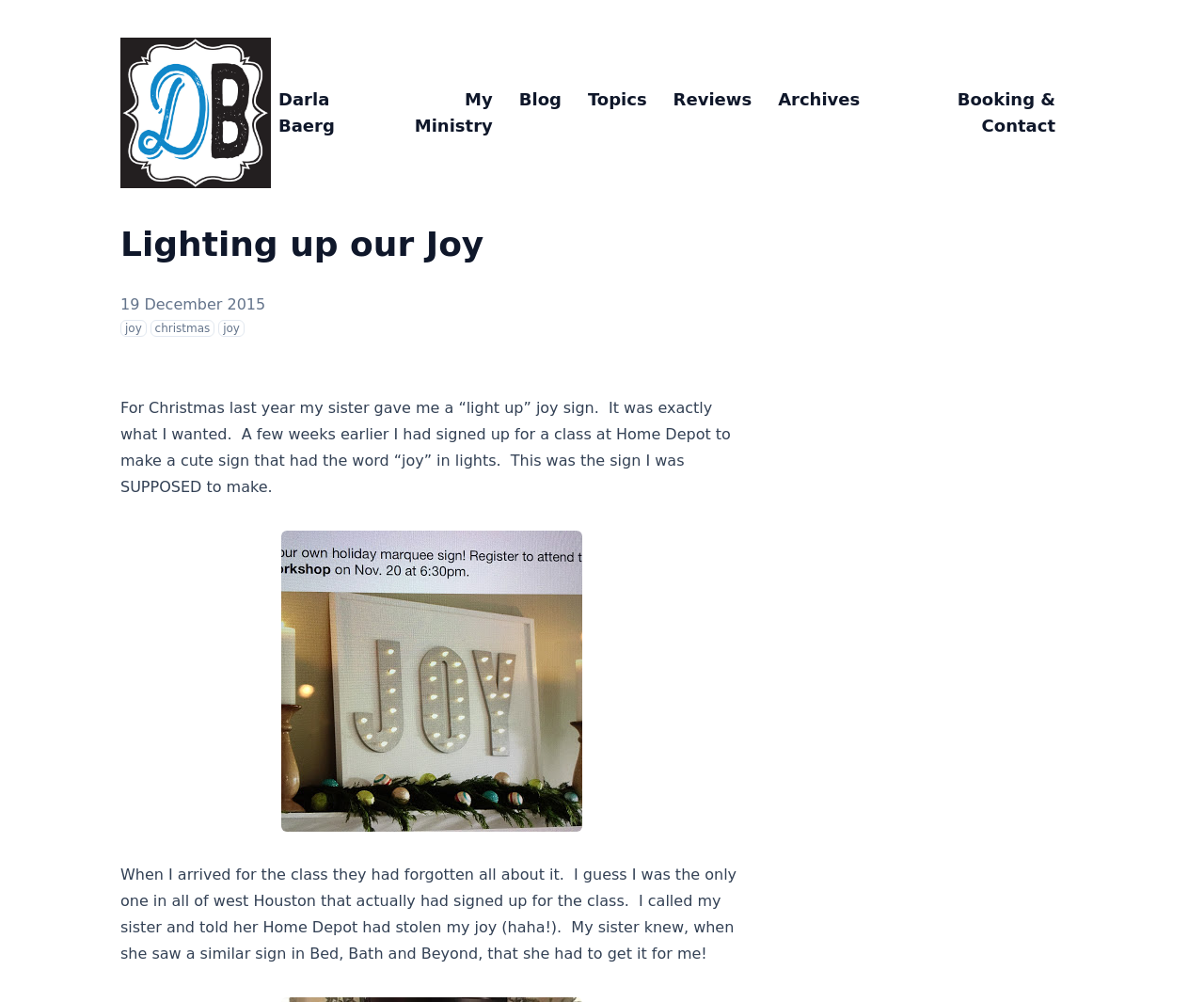Please determine the primary heading and provide its text.

Lighting up our Joy